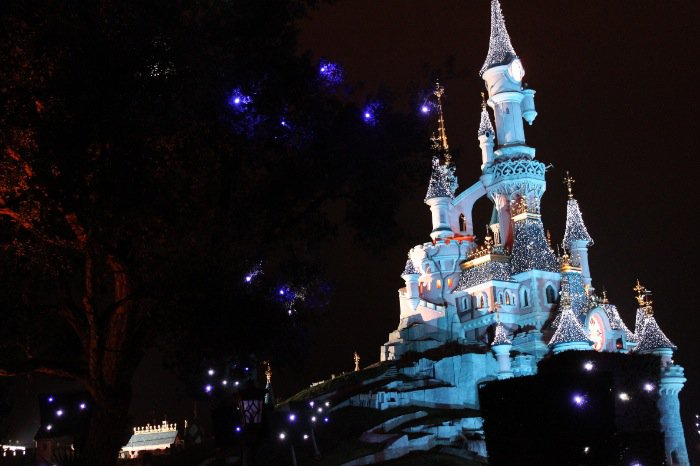Describe every important feature and element in the image comprehensively.

The image captures the enchanting view of Disneyland Paris during the holiday season, showcasing the beautifully illuminated castle against the night sky. The castle, adorned with sparkling lights and intricate details, stands majestically amidst ambient lighting that enhances its fairy-tale charm. Surrounding the castle are glimmers of blue and white lights, suggesting the festive atmosphere of Christmas celebrations. This scene exemplifies the magical ambiance that Disneyland Paris offers during the "Sparkling Christmas" event, where visitors can experience spectacular nighttime shows and breathtaking decorations that bring the holiday spirit to life.